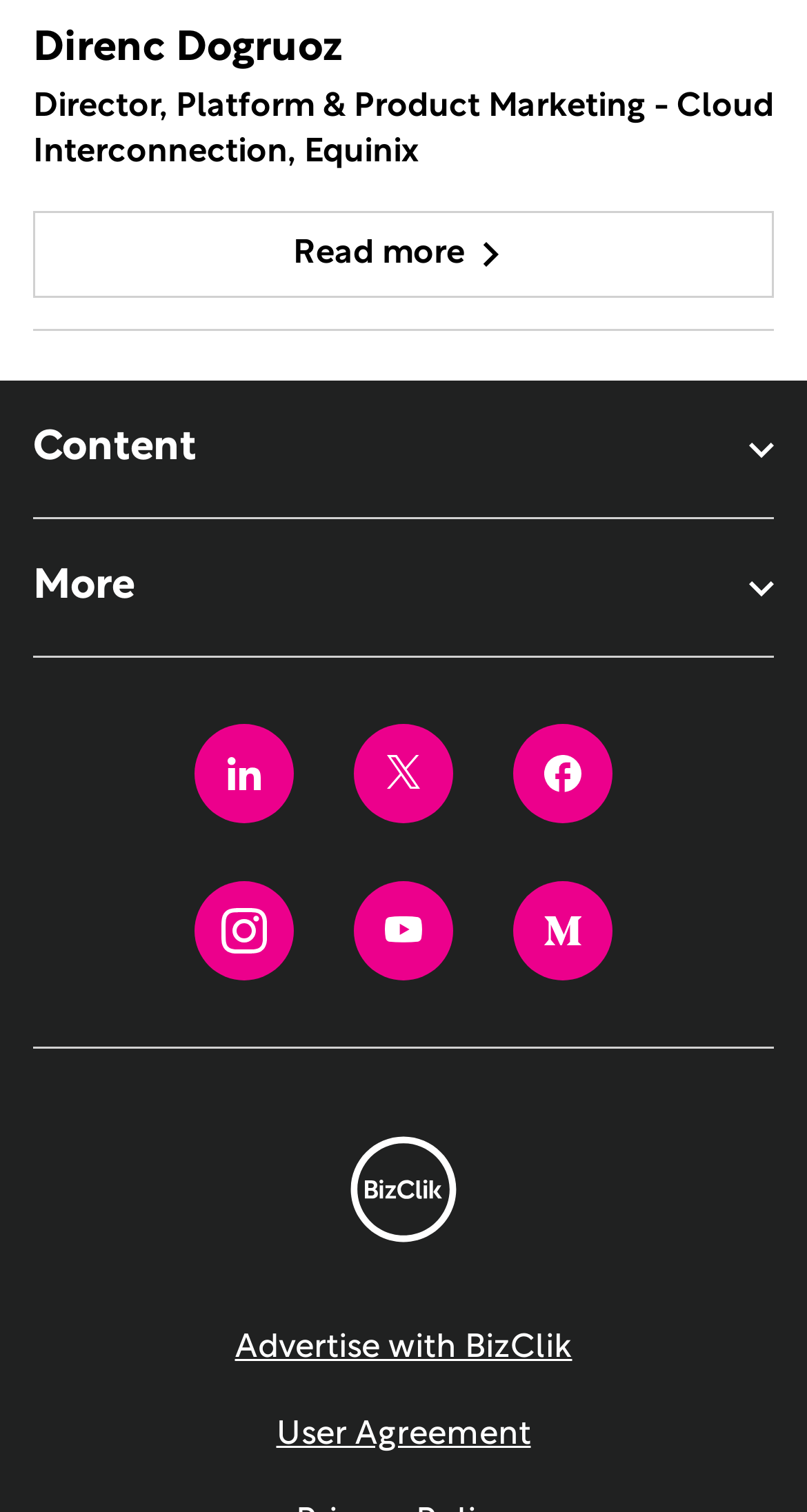What is the logo present at the bottom of the webpage?
Refer to the image and provide a detailed answer to the question.

The webpage has an image element with the description 'BMG Logo' at the bottom of the page, which suggests that it is the logo of the company or organization.